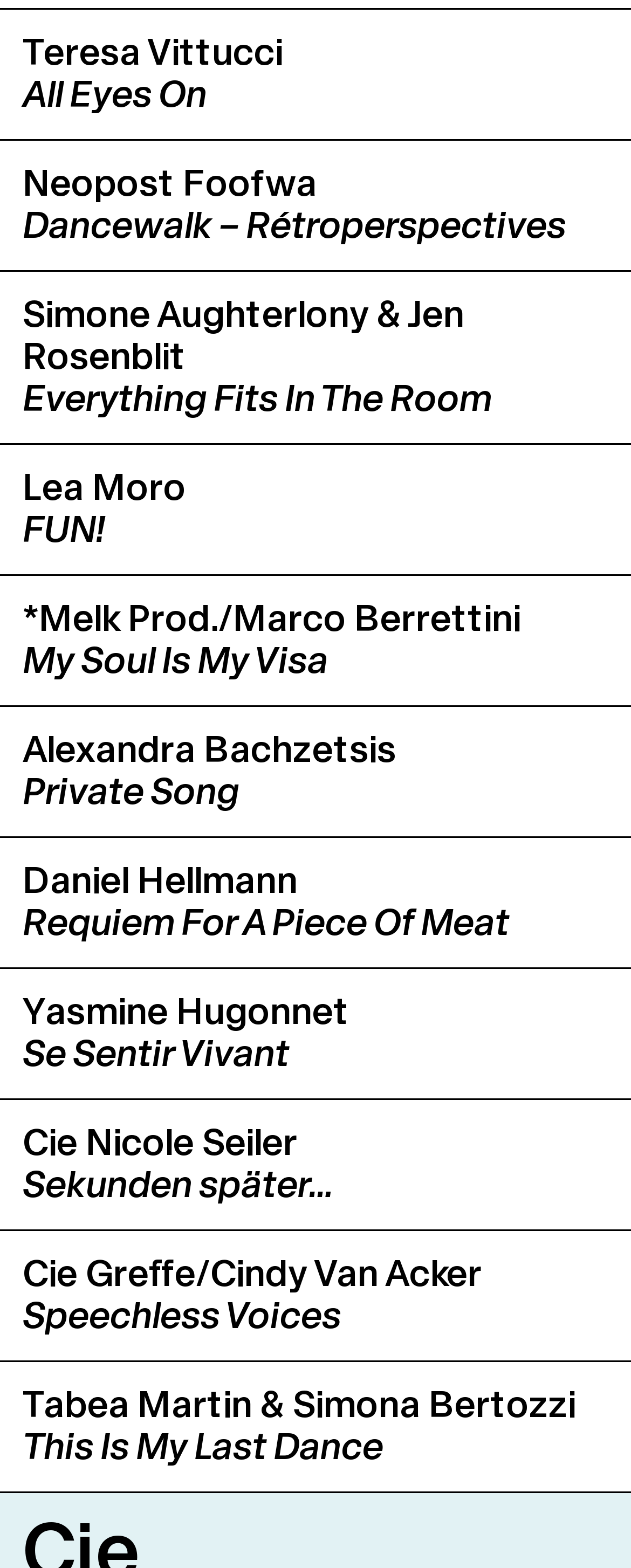Please reply to the following question with a single word or a short phrase:
How many articles are listed on the webpage?

12